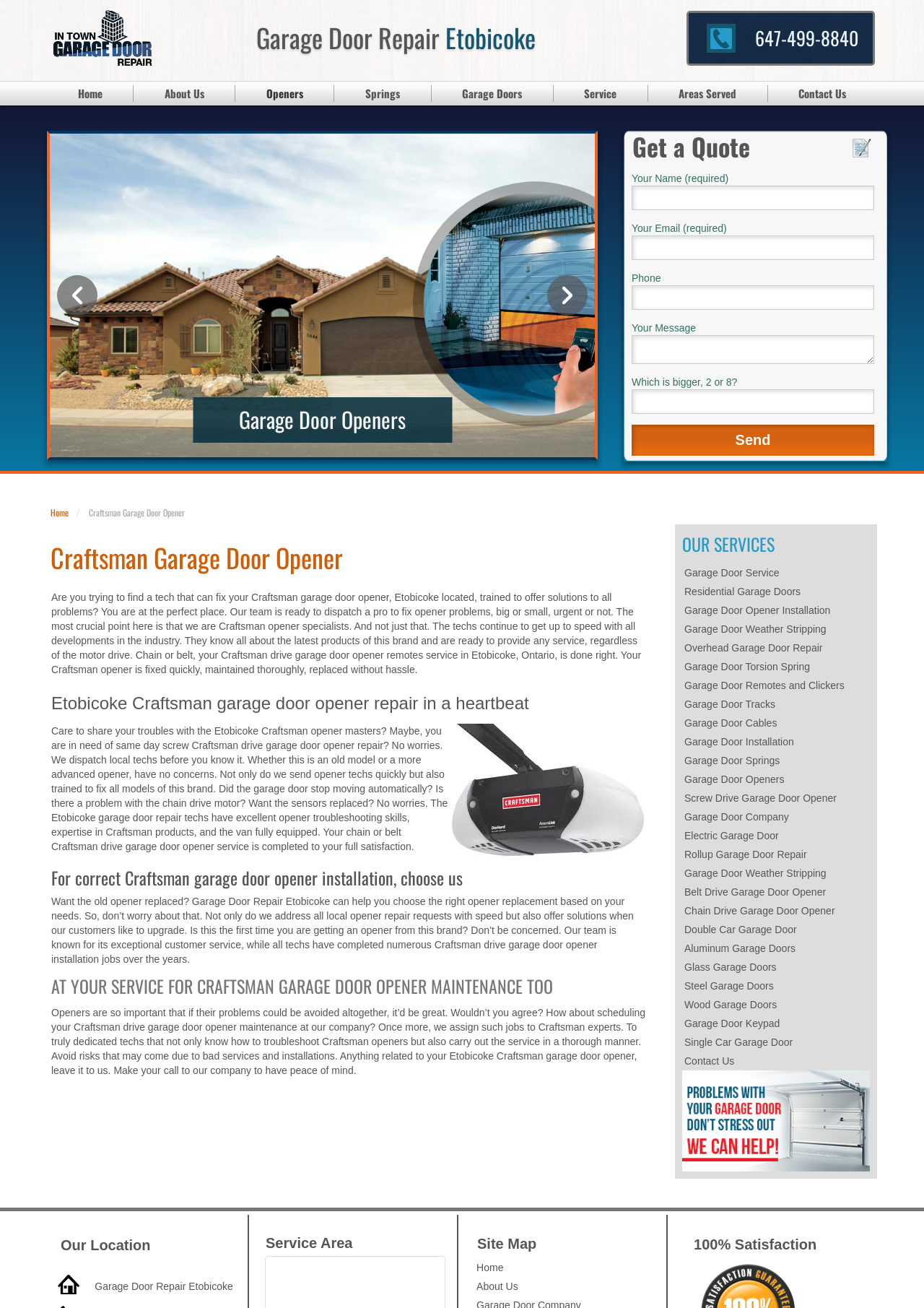Please determine and provide the text content of the webpage's heading.

Craftsman Garage Door Opener